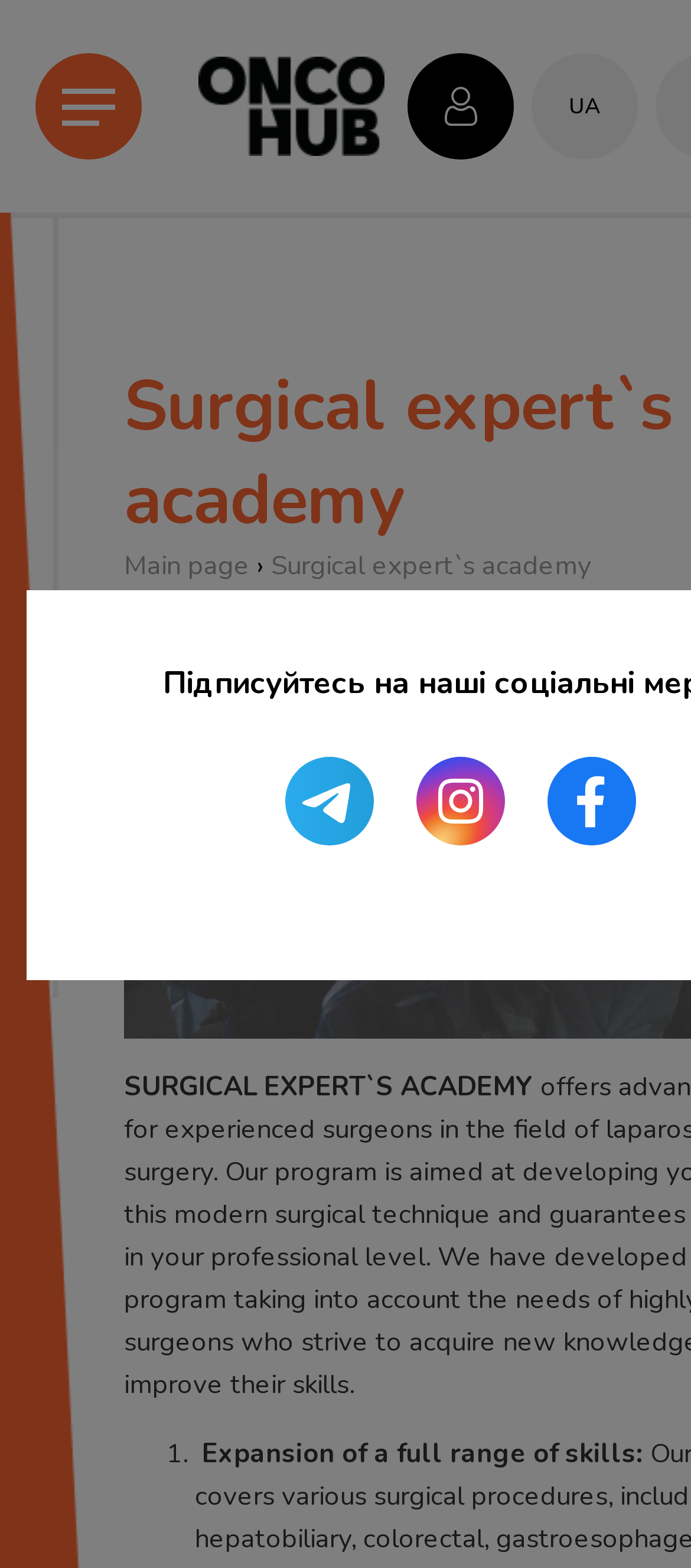Give a comprehensive overview of the webpage, including key elements.

The webpage appears to be the main page of the "Surgical Expert's Academy". At the top, there are three links: one on the left with no text, one in the middle labeled "UA", and one on the right labeled "Main page" followed by a right-pointing arrow symbol. 

Below these links, the title "SURGICAL EXPERT`S ACADEMY" is prominently displayed. 

Further down, there is a list with a single item labeled "1." followed by the text "Expansion of a full range of skills:". 

On the right side of the page, there are three more links with no text, arranged vertically.